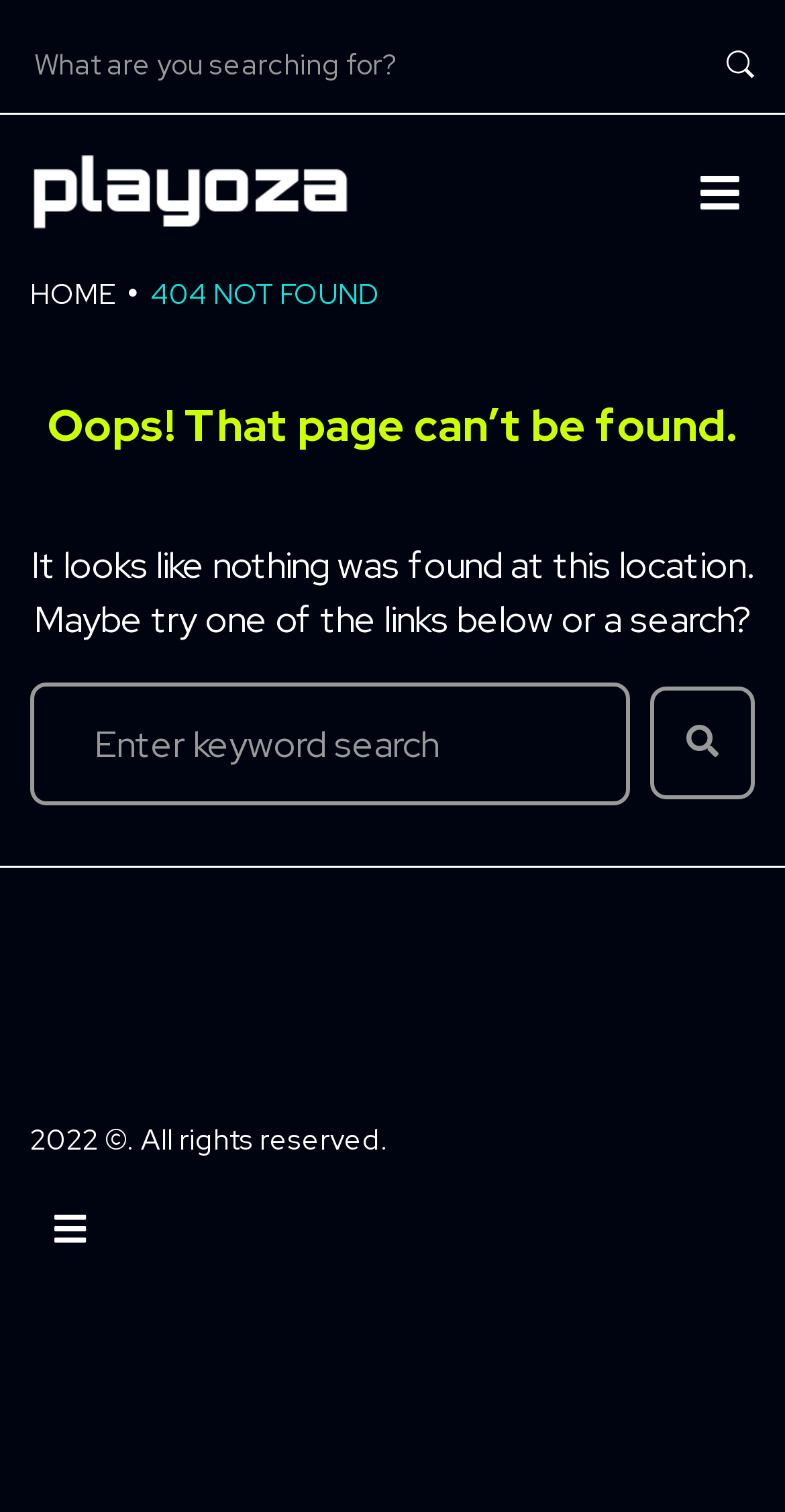How many links are available in the top section of the page?
Answer the question with as much detail as possible.

There are two links in the top section of the page, one with the text 'Playoza' at coordinates [0.038, 0.103, 0.449, 0.152] and another with the text 'HOME' at coordinates [0.038, 0.178, 0.146, 0.21].